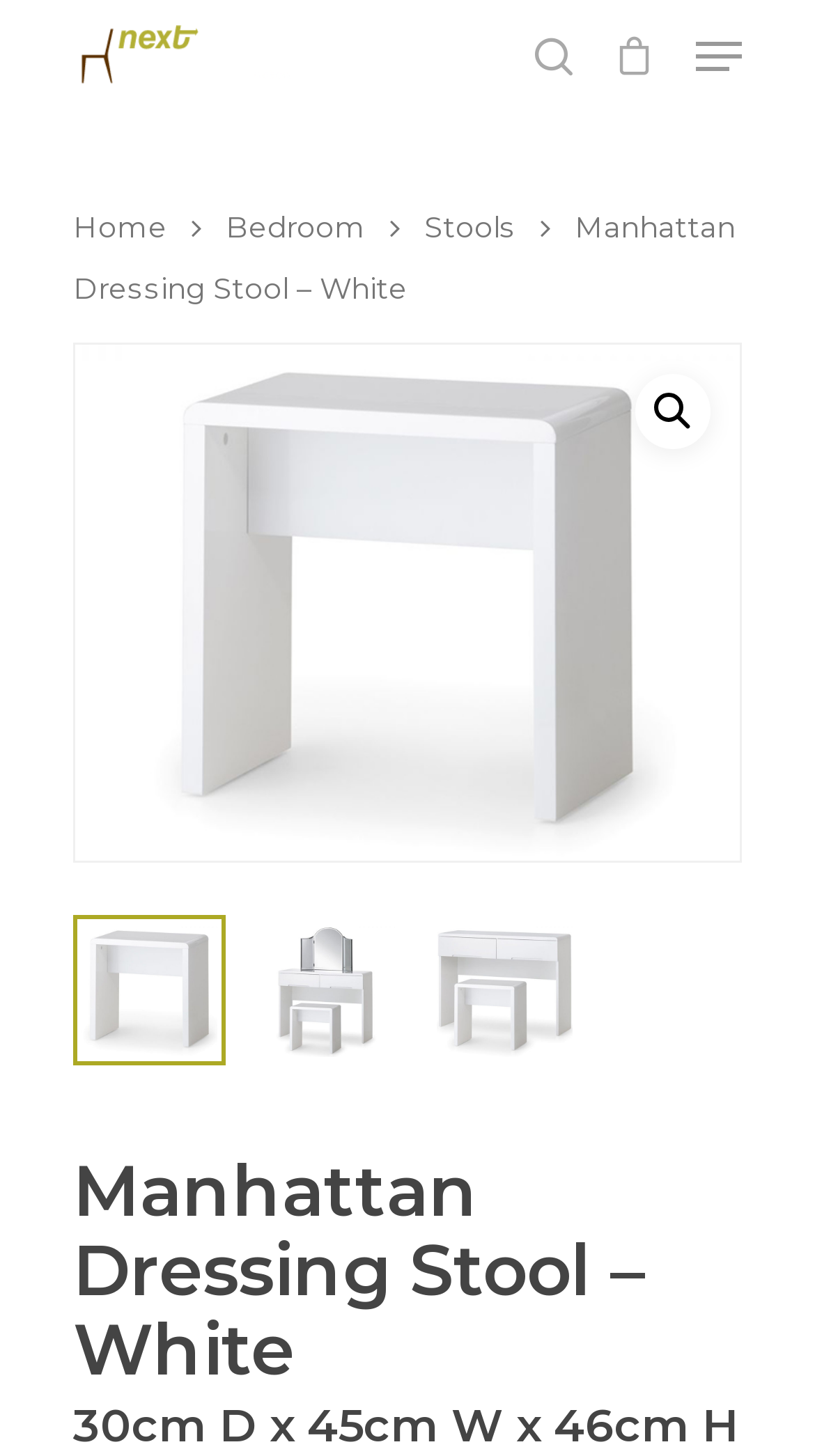Locate the bounding box of the user interface element based on this description: "2 door".

[0.682, 0.536, 0.815, 0.563]